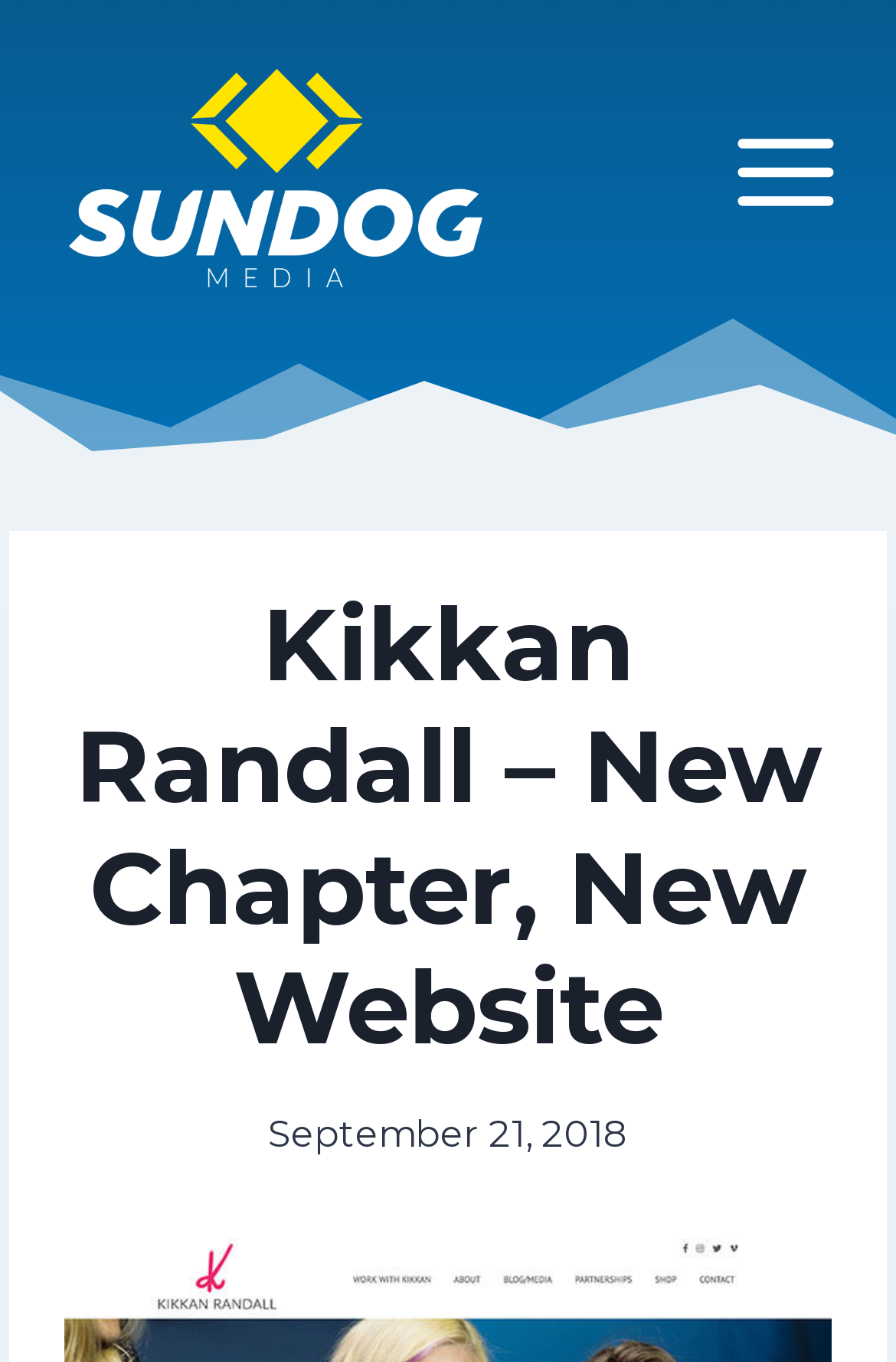Please determine the primary heading and provide its text.

Kikkan Randall – New Chapter, New Website